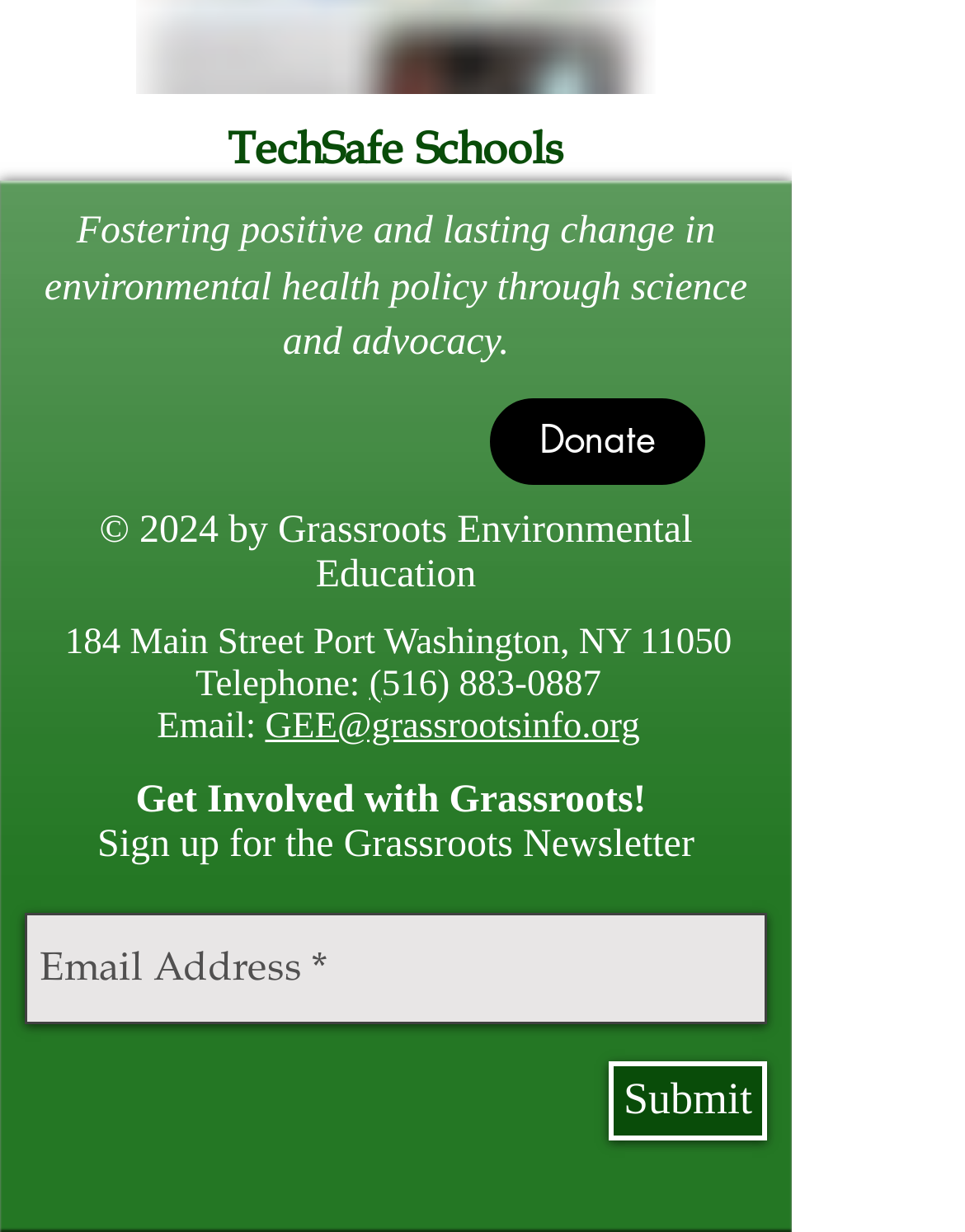Please identify the bounding box coordinates of the clickable area that will allow you to execute the instruction: "Click on Facebook link".

[0.092, 0.351, 0.169, 0.411]